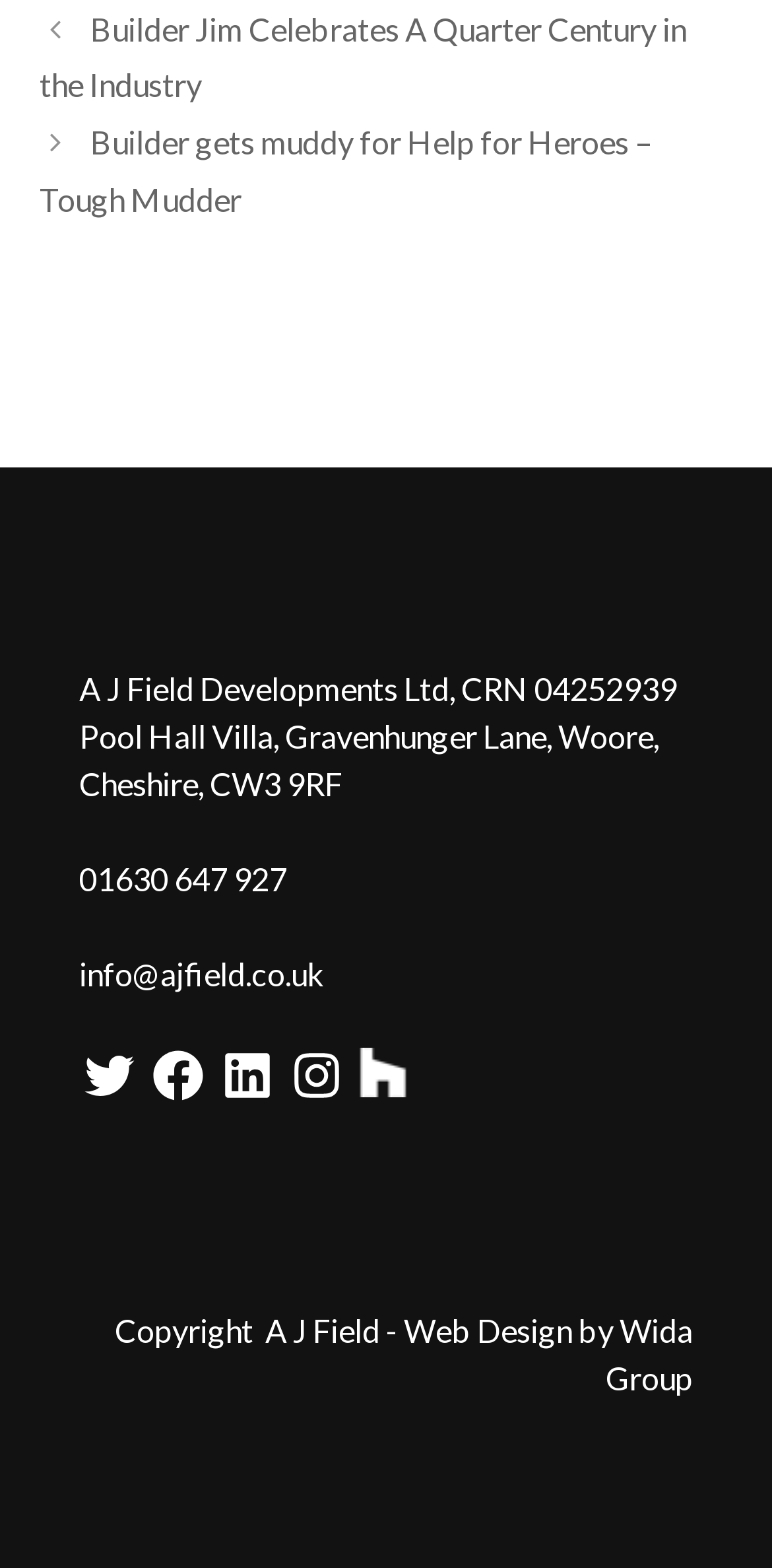How many social media links are present?
Give a detailed response to the question by analyzing the screenshot.

There are four social media links present on the webpage, which are Twitter, Facebook, LinkedIn, and Instagram, located at the bottom of the webpage.